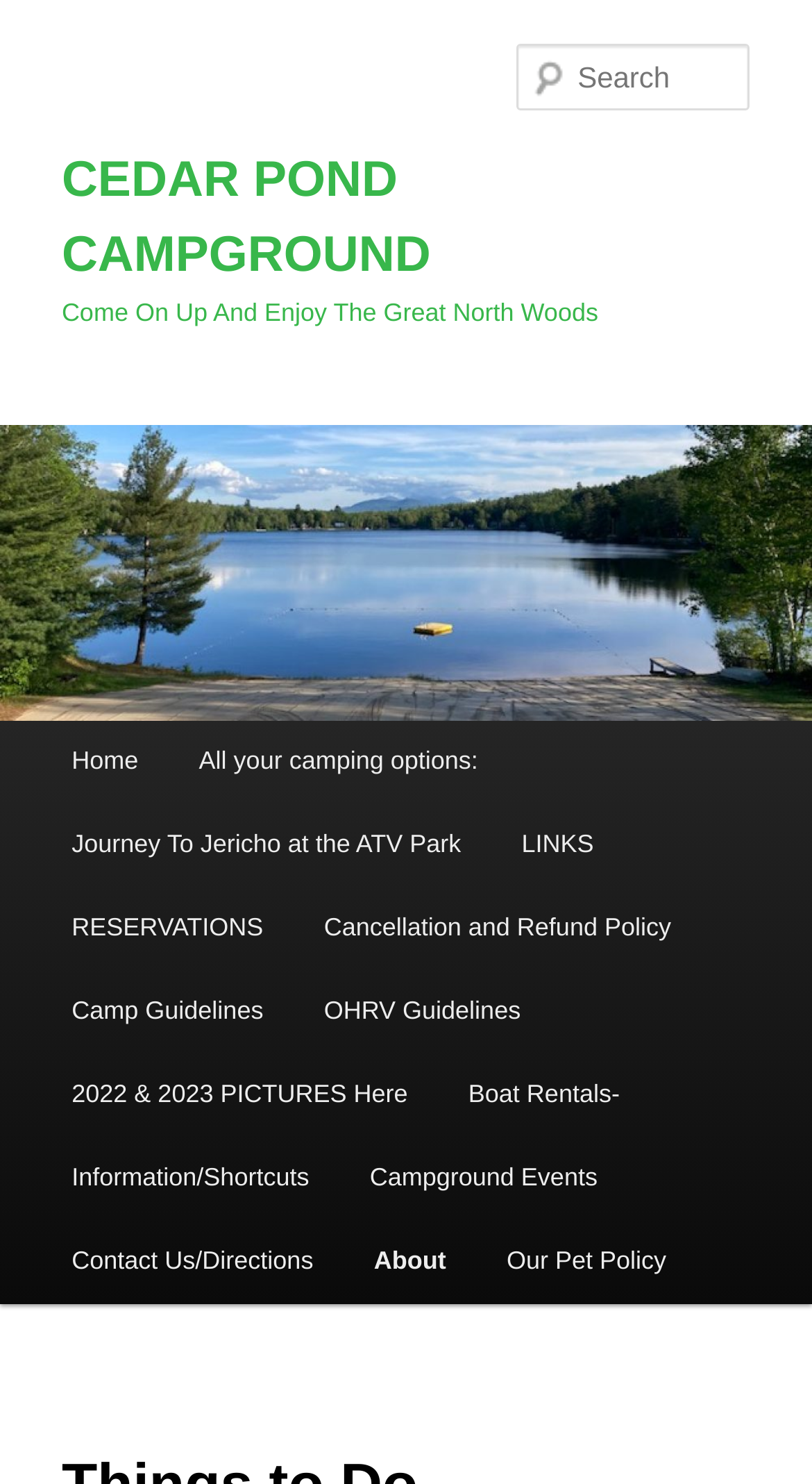What is the name of the campground?
Answer the question with a thorough and detailed explanation.

The name of the campground can be found in the heading element at the top of the page, which reads 'CEDAR POND CAMPGROUND'. This is also the text of the link element that appears below it.